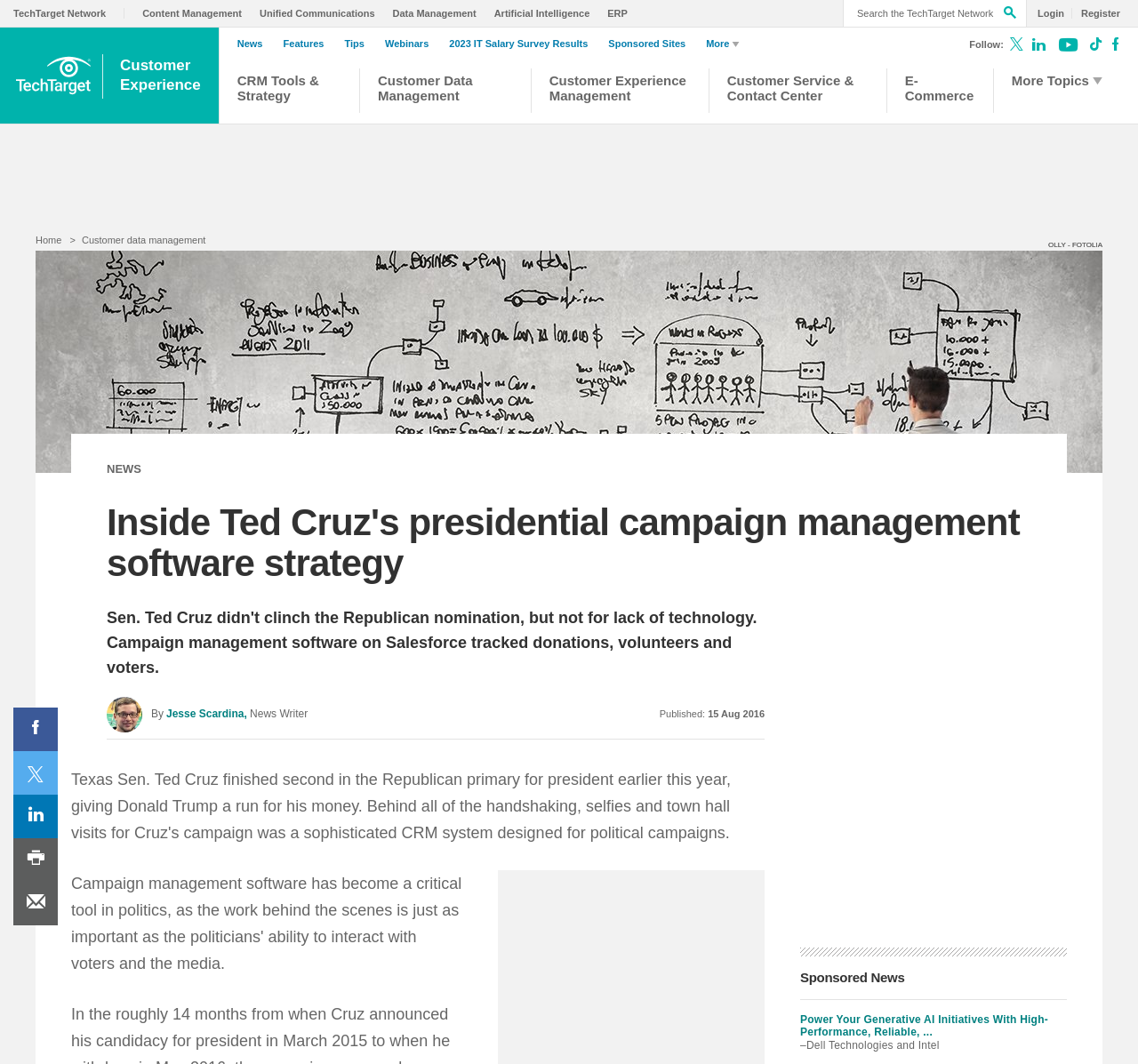Please answer the following question using a single word or phrase: 
What is the purpose of the 'Follow' section?

To follow TechTarget on social media